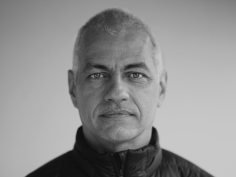Describe thoroughly the contents of the image.

The image features a portrait of a man with a serious expression, showcasing a close-up shot from the shoulders up. He has short, slightly graying hair and is wearing a dark jacket. The background is softly blurred, providing a neutral, unobtrusive setting that emphasizes his features. This image is used in the context of a personal profile, associated with the text "Eduardo Molon," who is mentioned as a teacher based in Ottawa, Canada. The photo adds a personal touch to the informational content, inviting a sense of connection with the viewers.